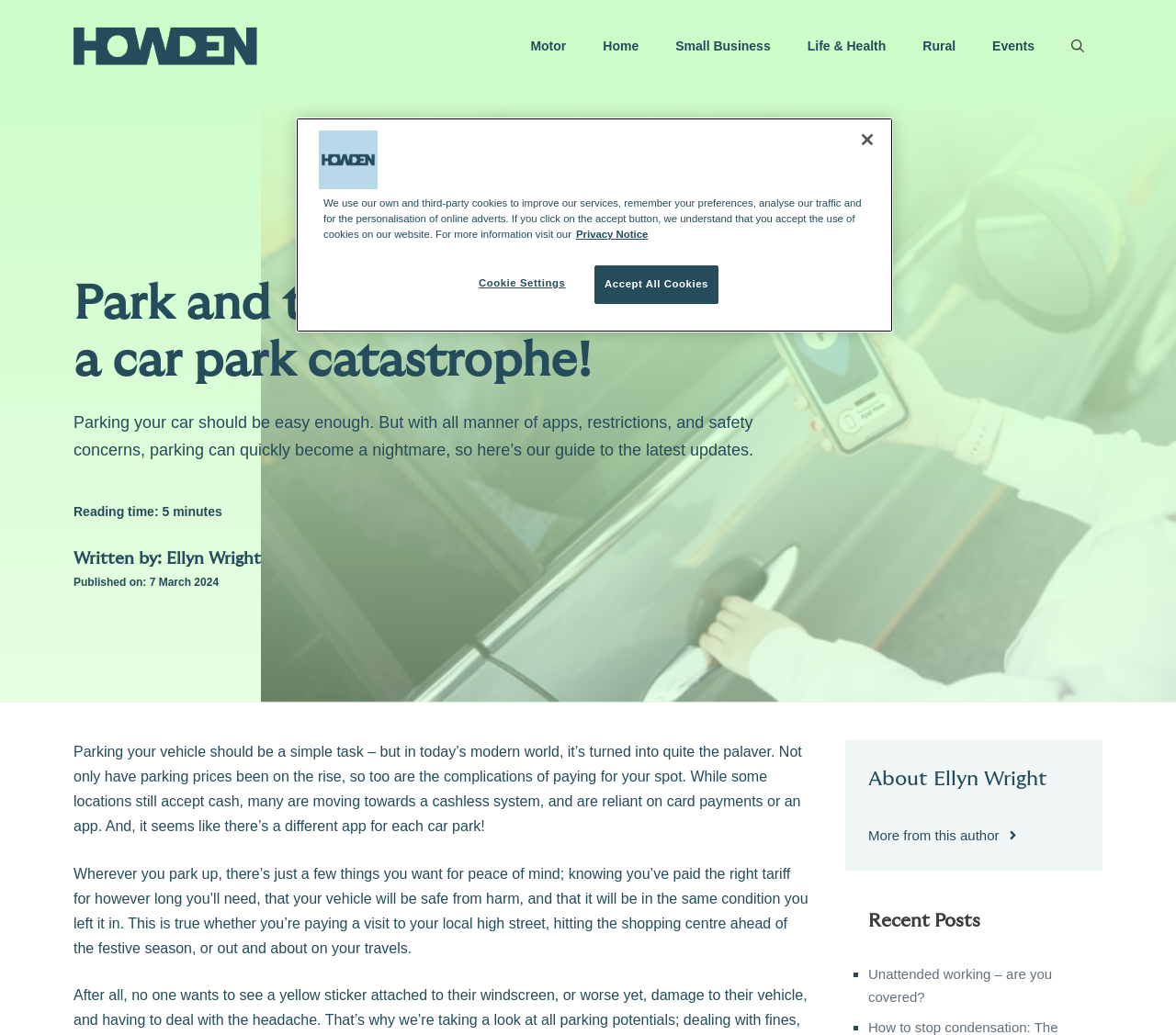Extract the bounding box coordinates of the UI element described: "January 2023". Provide the coordinates in the format [left, top, right, bottom] with values ranging from 0 to 1.

None